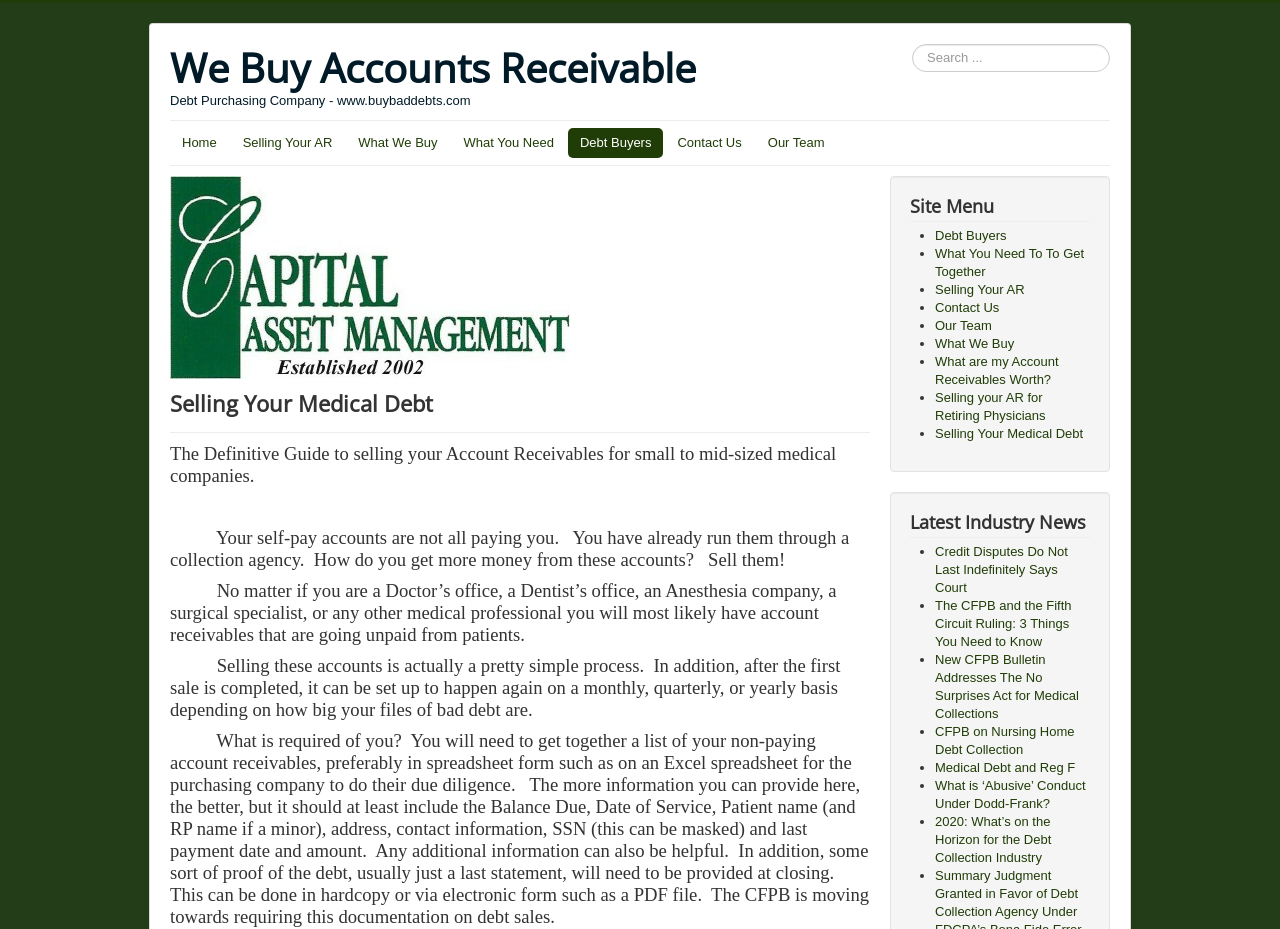Provide the bounding box coordinates of the HTML element this sentence describes: "Selling Your AR".

[0.73, 0.304, 0.8, 0.32]